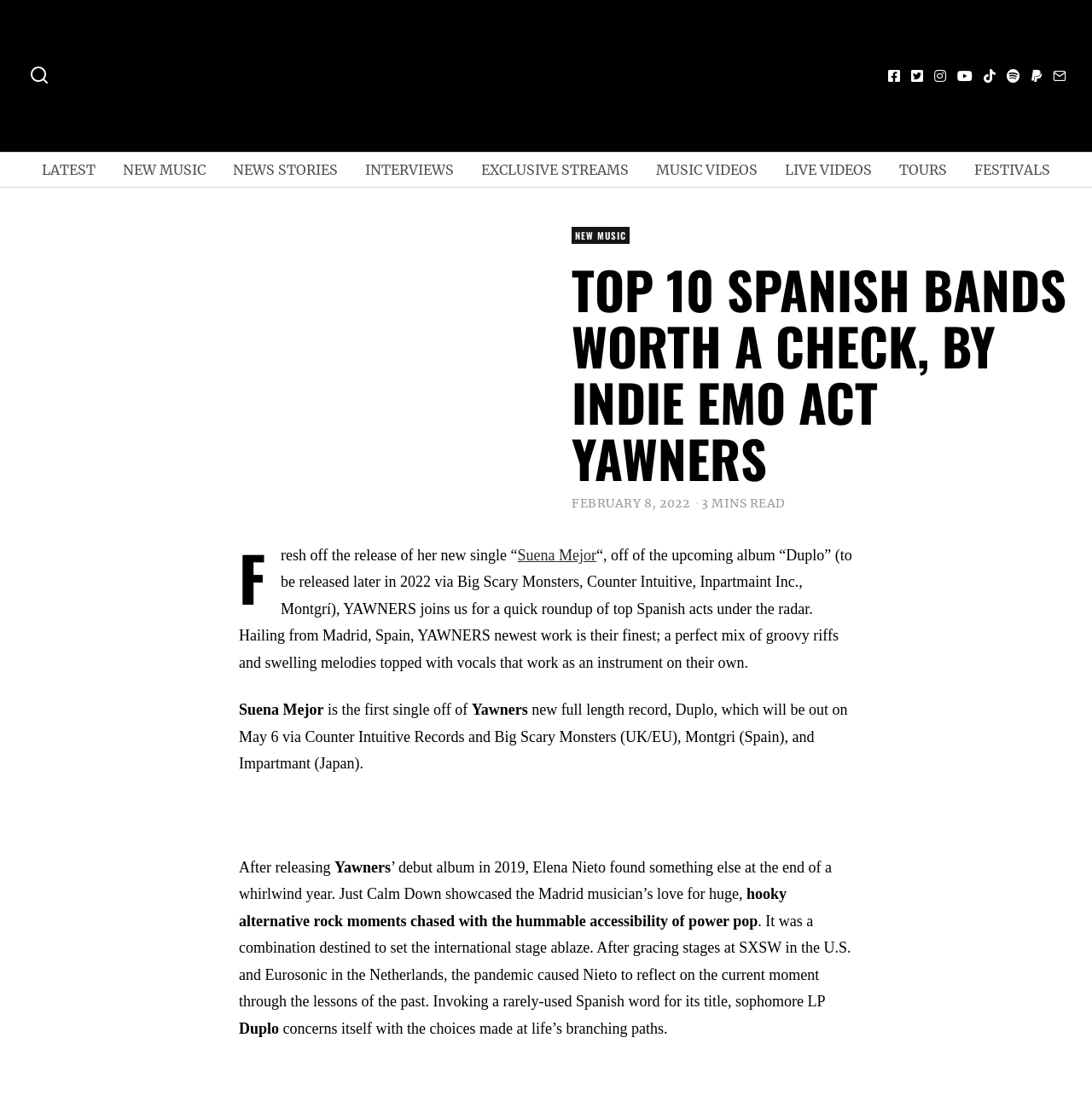Pinpoint the bounding box coordinates of the clickable area needed to execute the instruction: "Click the 'NEW MUSIC' link". The coordinates should be specified as four float numbers between 0 and 1, i.e., [left, top, right, bottom].

[0.102, 0.069, 0.199, 0.099]